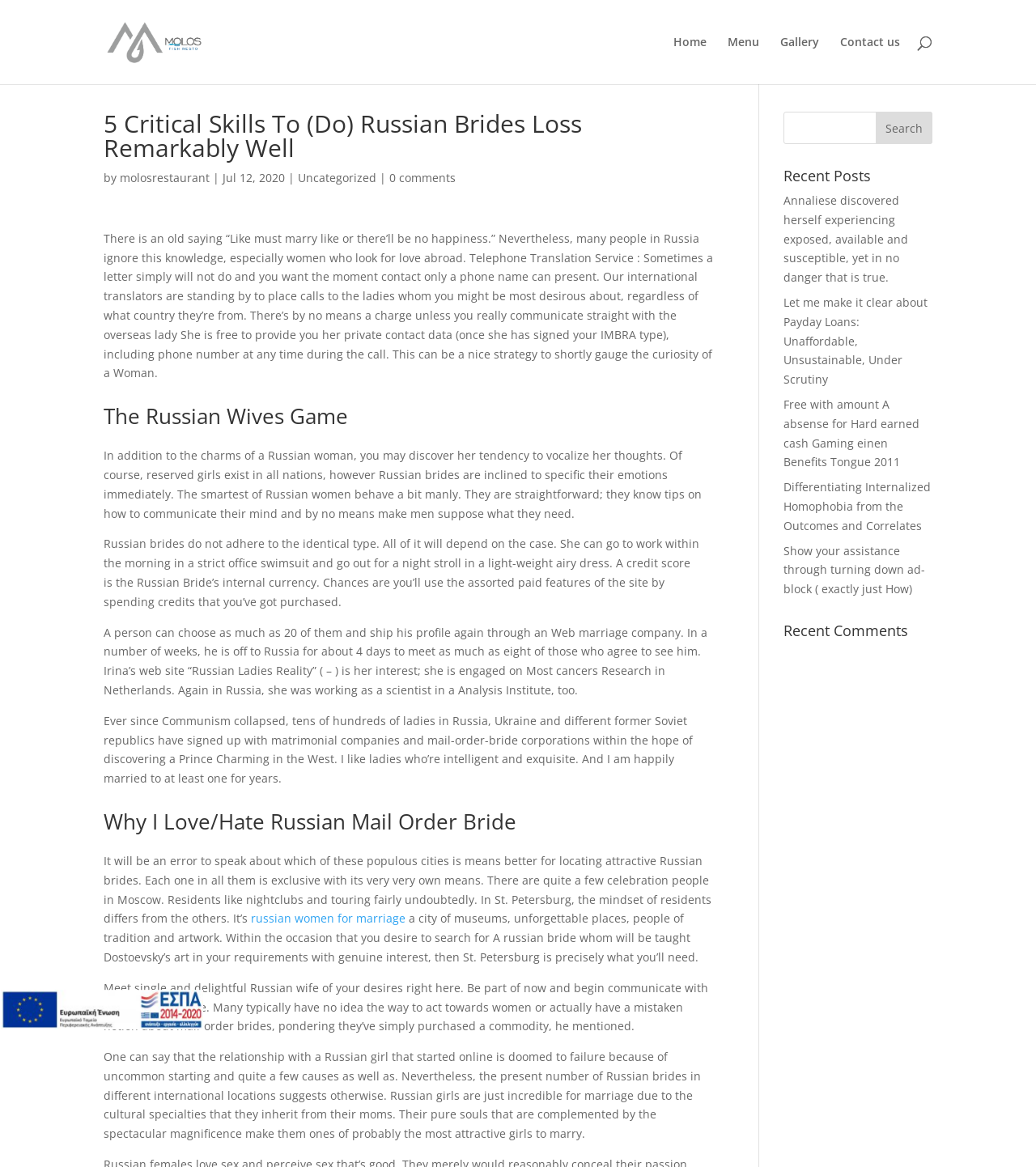Determine the bounding box coordinates of the section I need to click to execute the following instruction: "Click the 'Gallery' link". Provide the coordinates as four float numbers between 0 and 1, i.e., [left, top, right, bottom].

[0.753, 0.031, 0.791, 0.072]